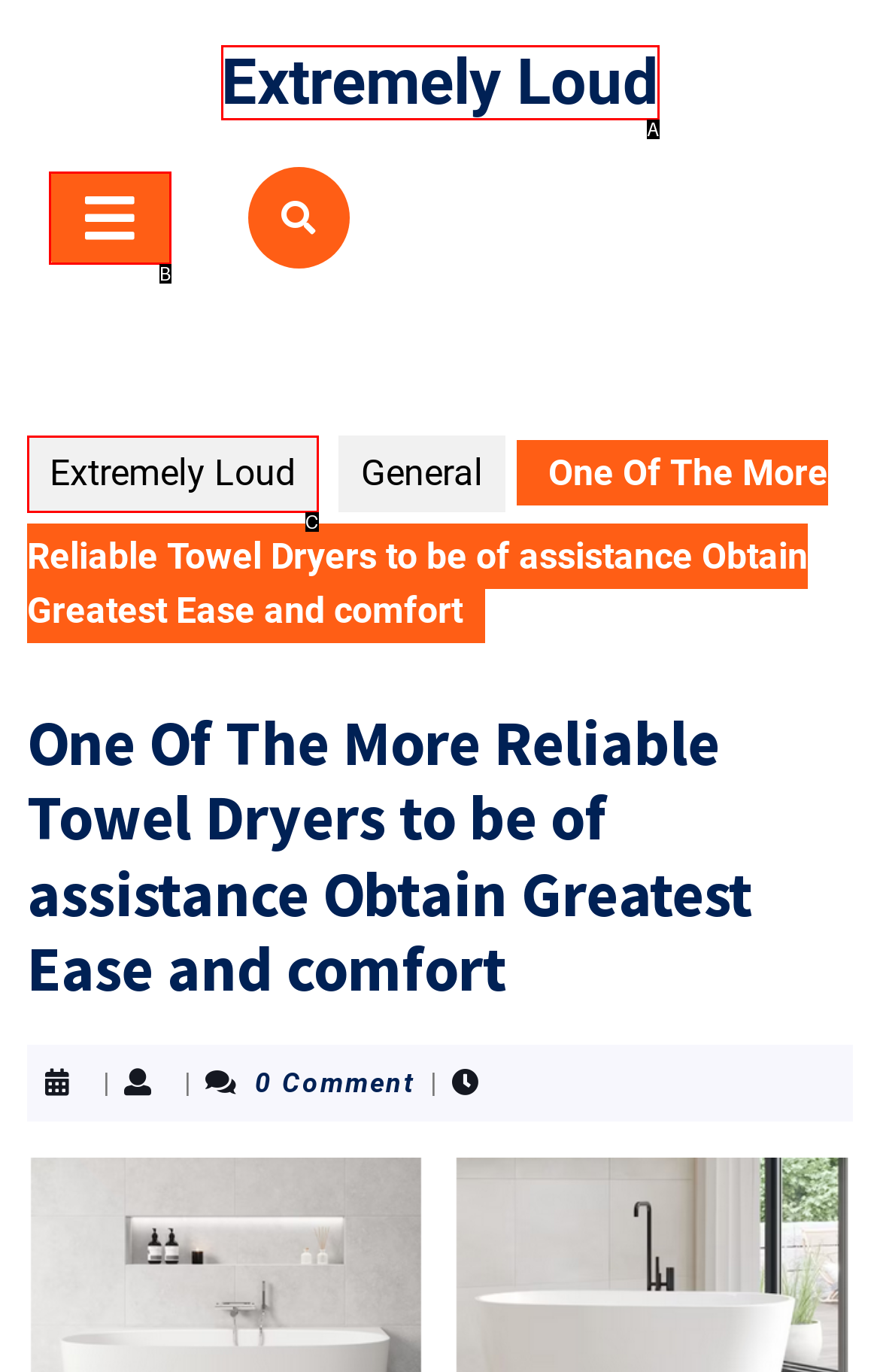Which option aligns with the description: Extremely Loud? Respond by selecting the correct letter.

C